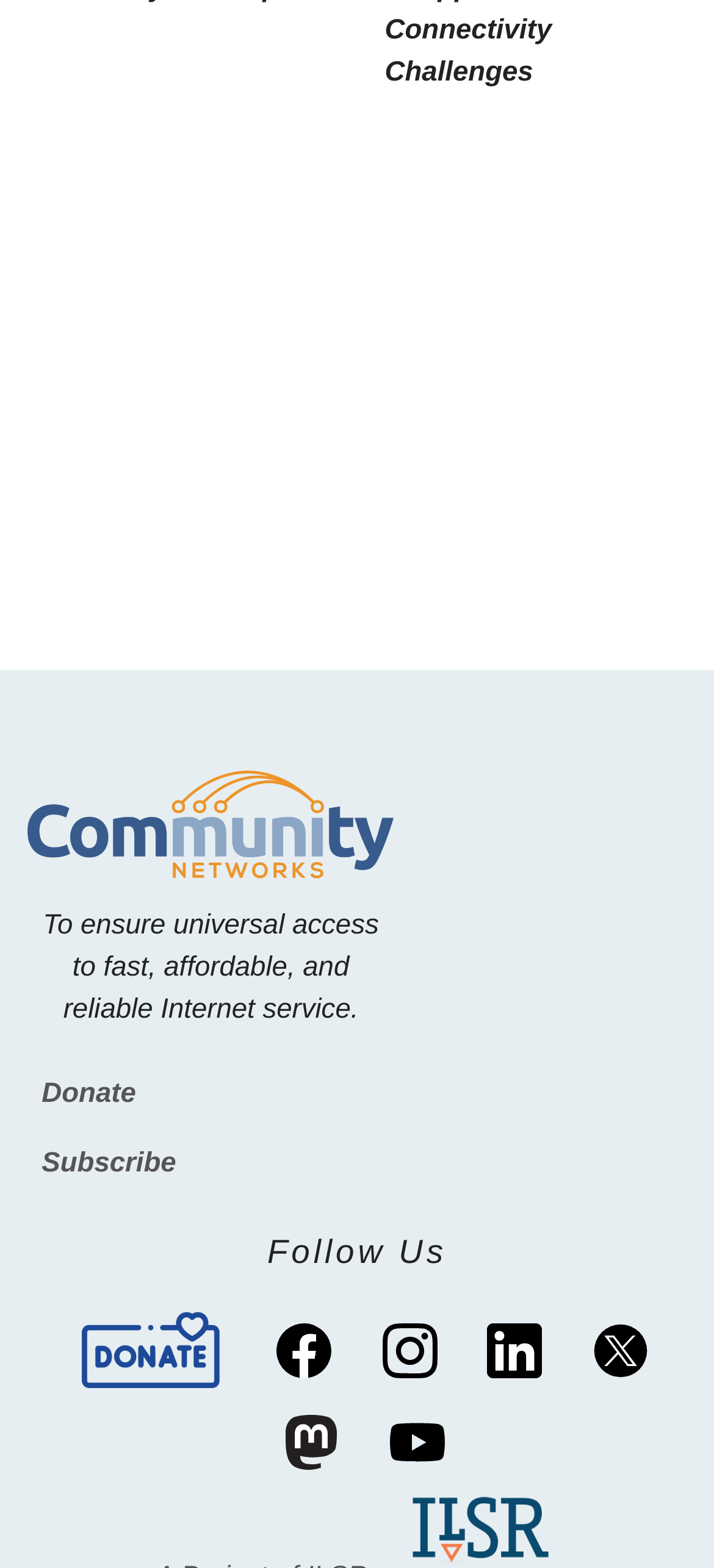Please find the bounding box coordinates for the clickable element needed to perform this instruction: "Subscribe to the newsletter".

[0.039, 0.72, 0.961, 0.764]